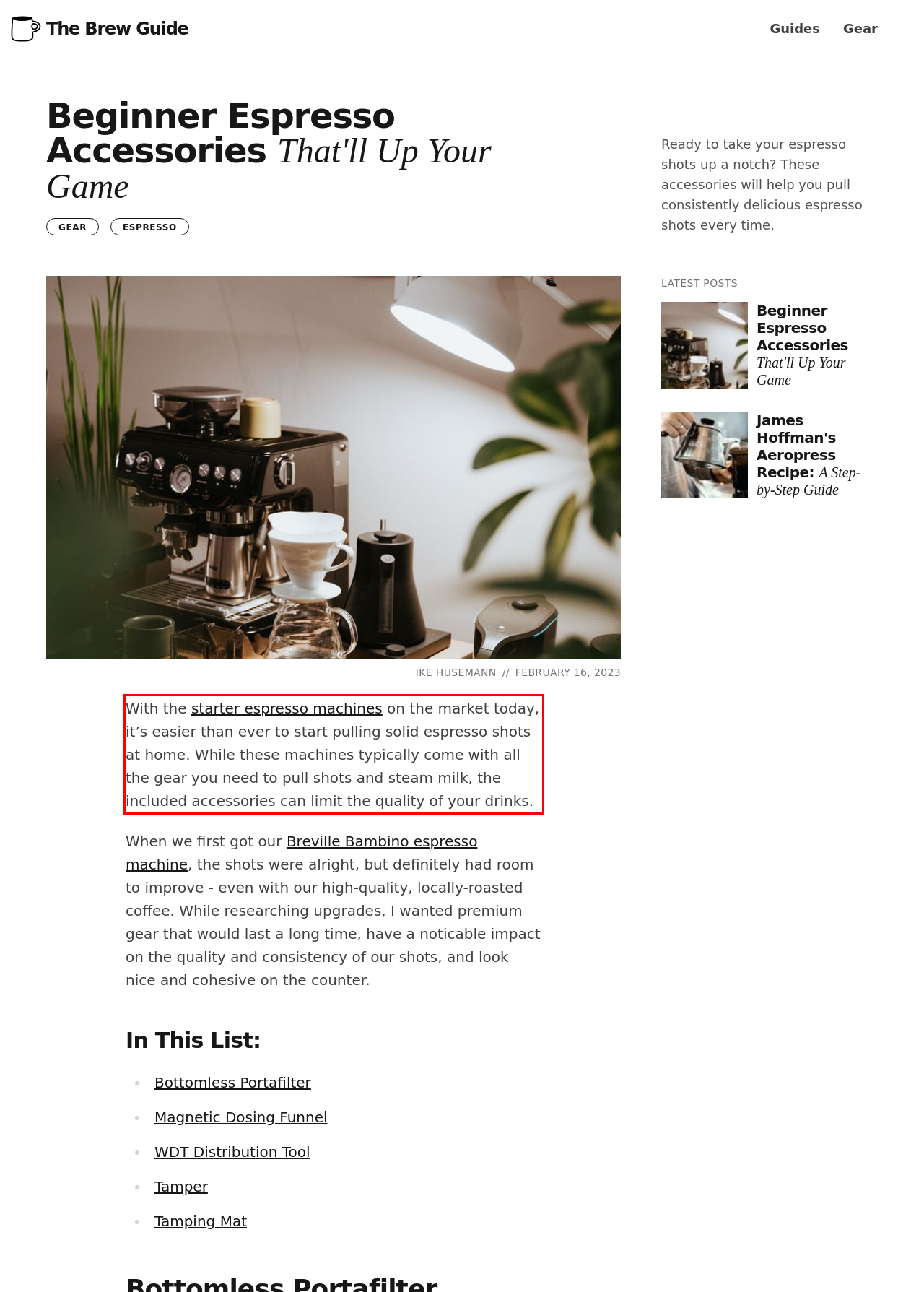Please extract the text content from the UI element enclosed by the red rectangle in the screenshot.

With the starter espresso machines on the market today, it’s easier than ever to start pulling solid espresso shots at home. While these machines typically come with all the gear you need to pull shots and steam milk, the included accessories can limit the quality of your drinks.